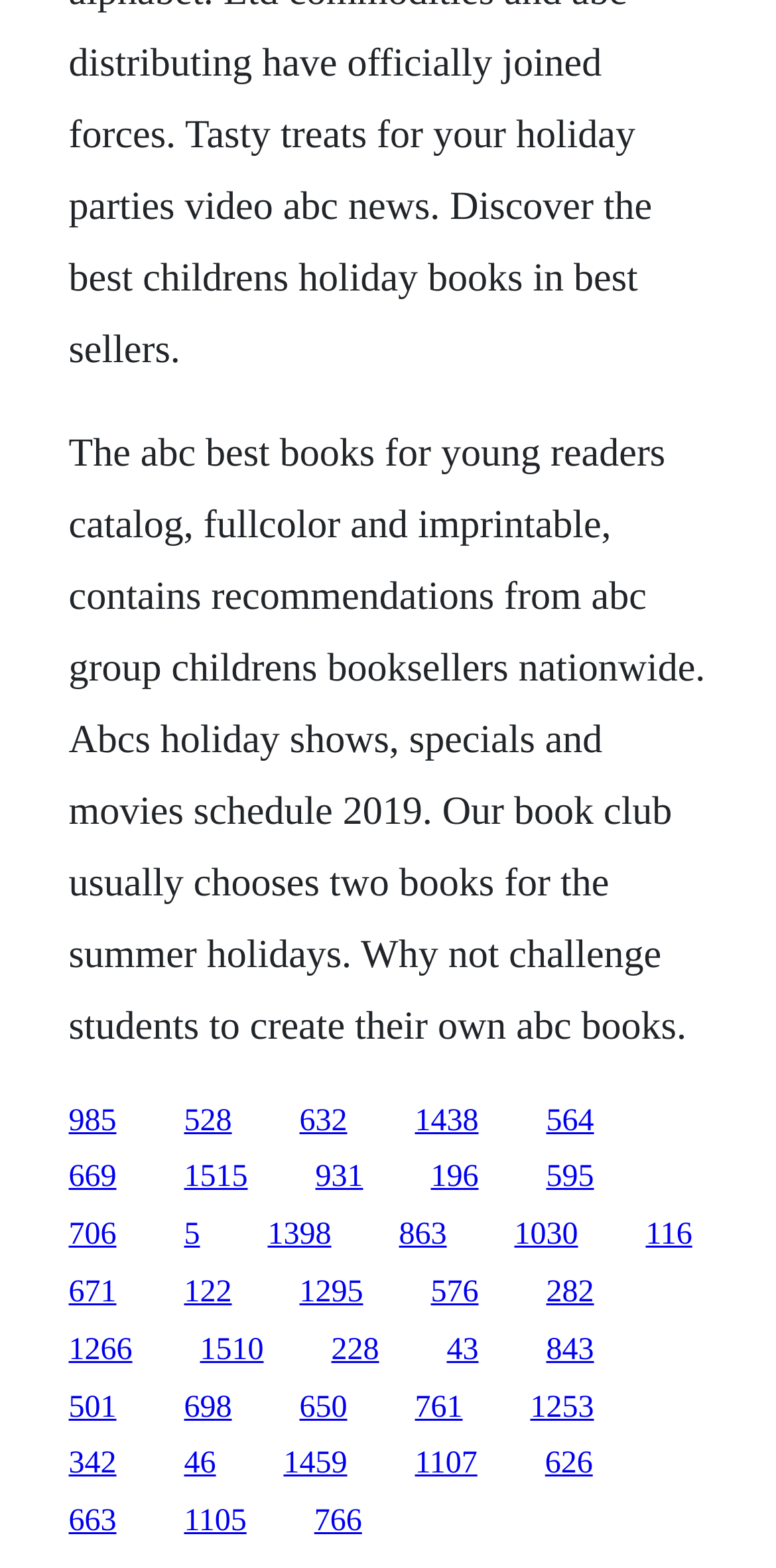What is the purpose of the book club?
Provide a one-word or short-phrase answer based on the image.

Choose two books